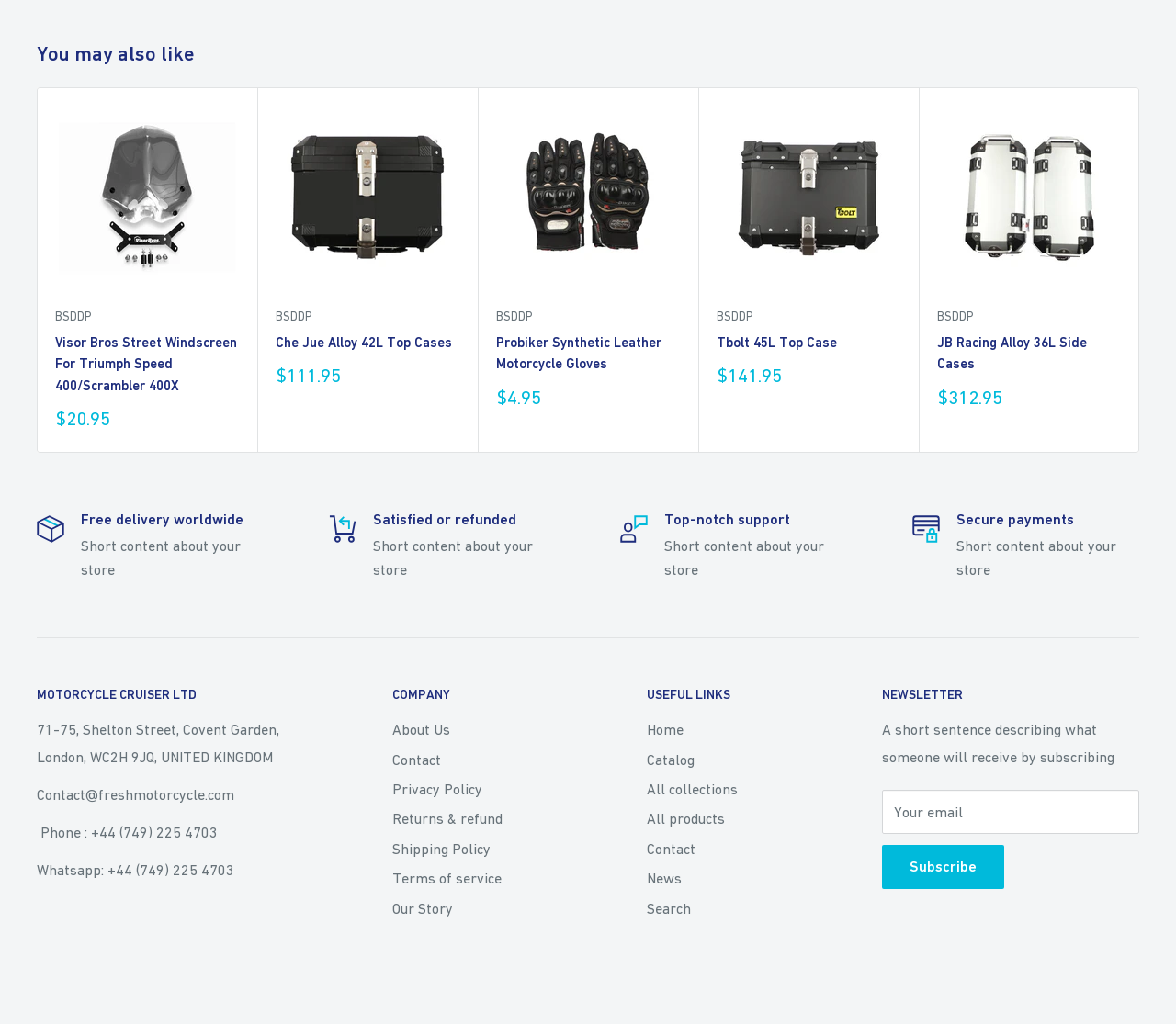What is the price of Visor Bros Street Windscreen For Triumph Speed 400/Scrambler 400X?
Can you provide a detailed and comprehensive answer to the question?

The price of Visor Bros Street Windscreen For Triumph Speed 400/Scrambler 400X can be found in the product list section of the webpage, where it is listed as 'Sale price $20.95'.